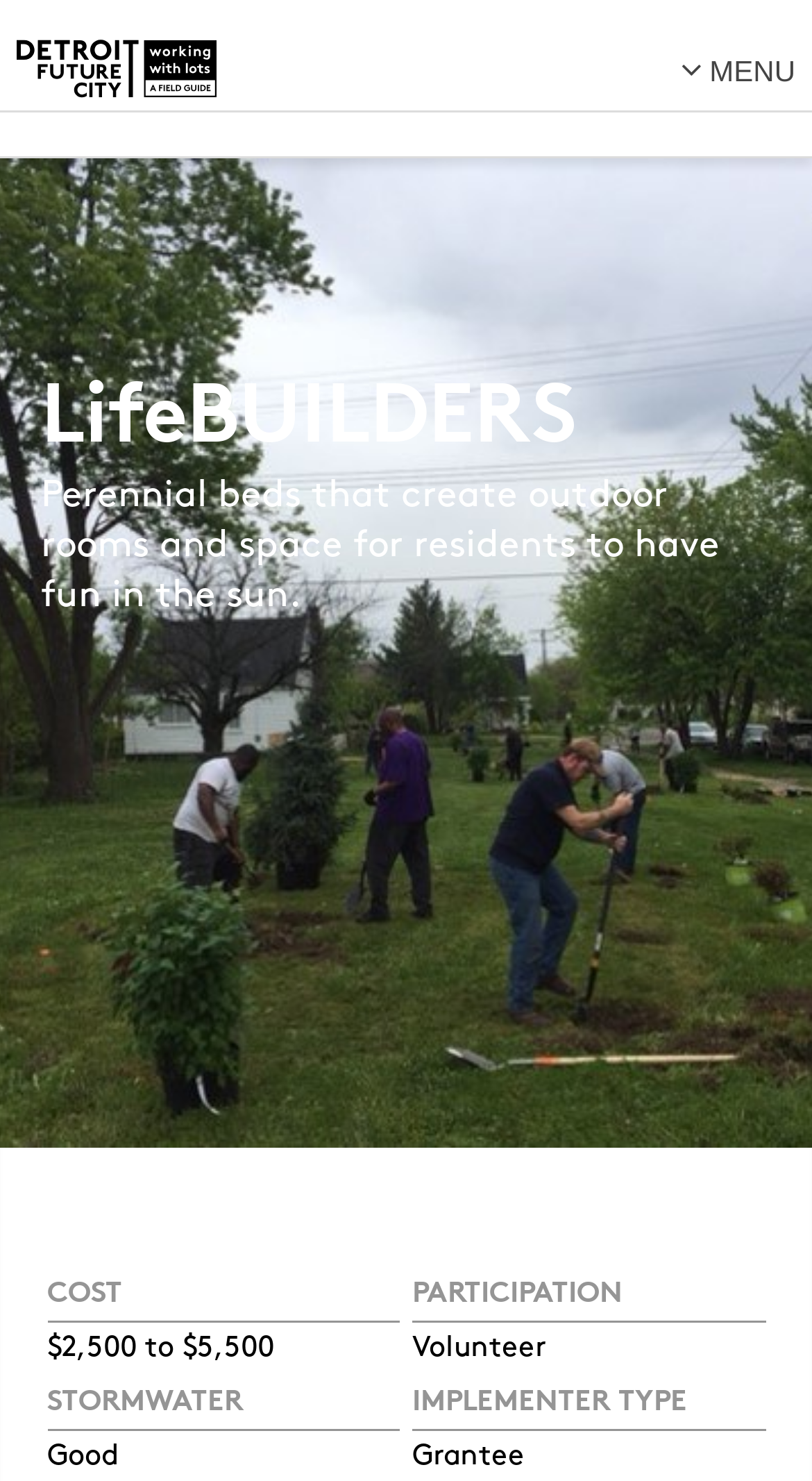Point out the bounding box coordinates of the section to click in order to follow this instruction: "click the Lot Designs link".

[0.026, 0.127, 0.974, 0.172]